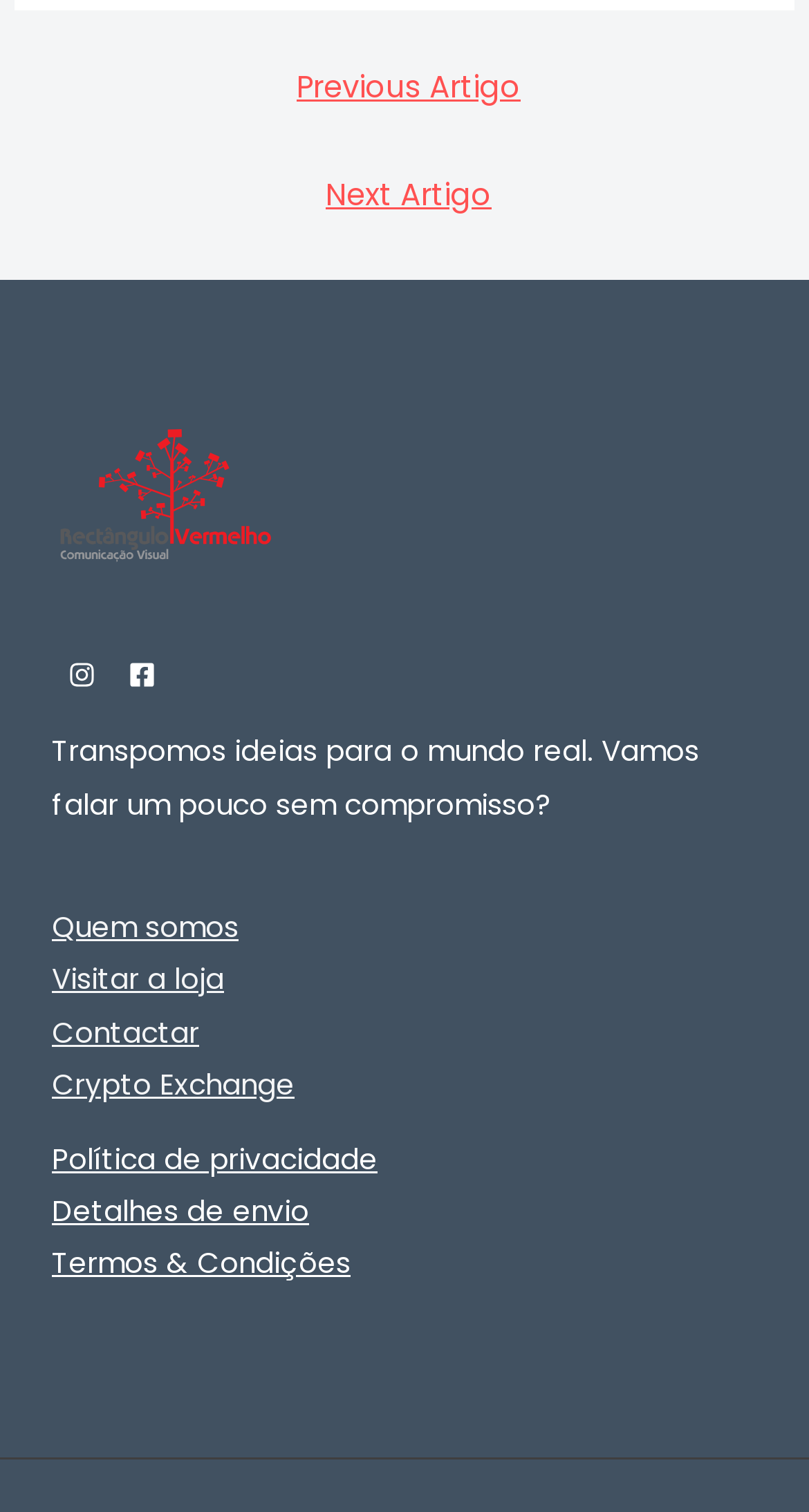How many links are in the 'Menu' navigation?
Please provide a single word or phrase based on the screenshot.

4